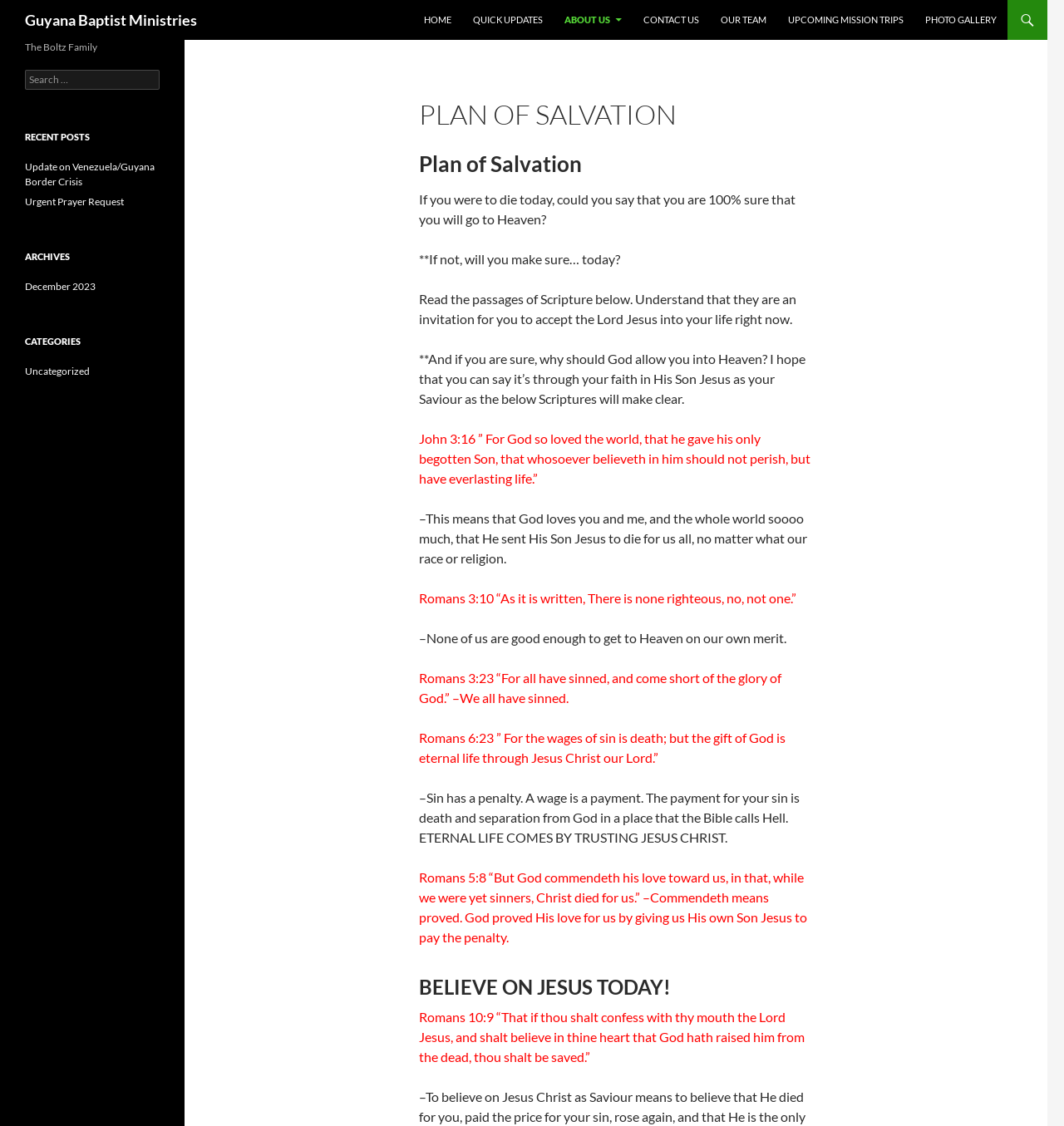Answer the following in one word or a short phrase: 
What is the title of the plan of salvation?

Plan of Salvation